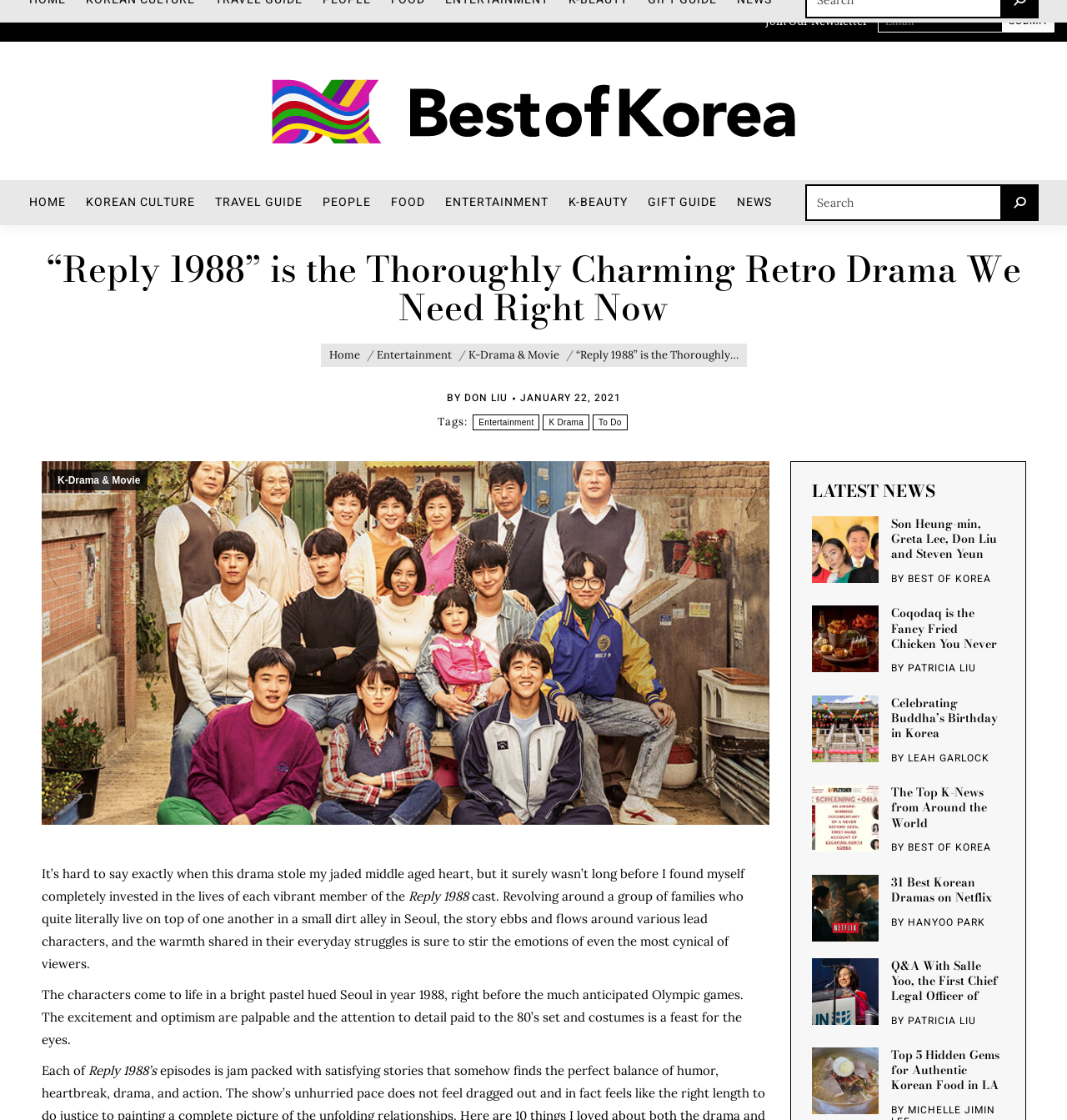Show the bounding box coordinates of the element that should be clicked to complete the task: "View the latest news".

[0.761, 0.426, 0.876, 0.45]